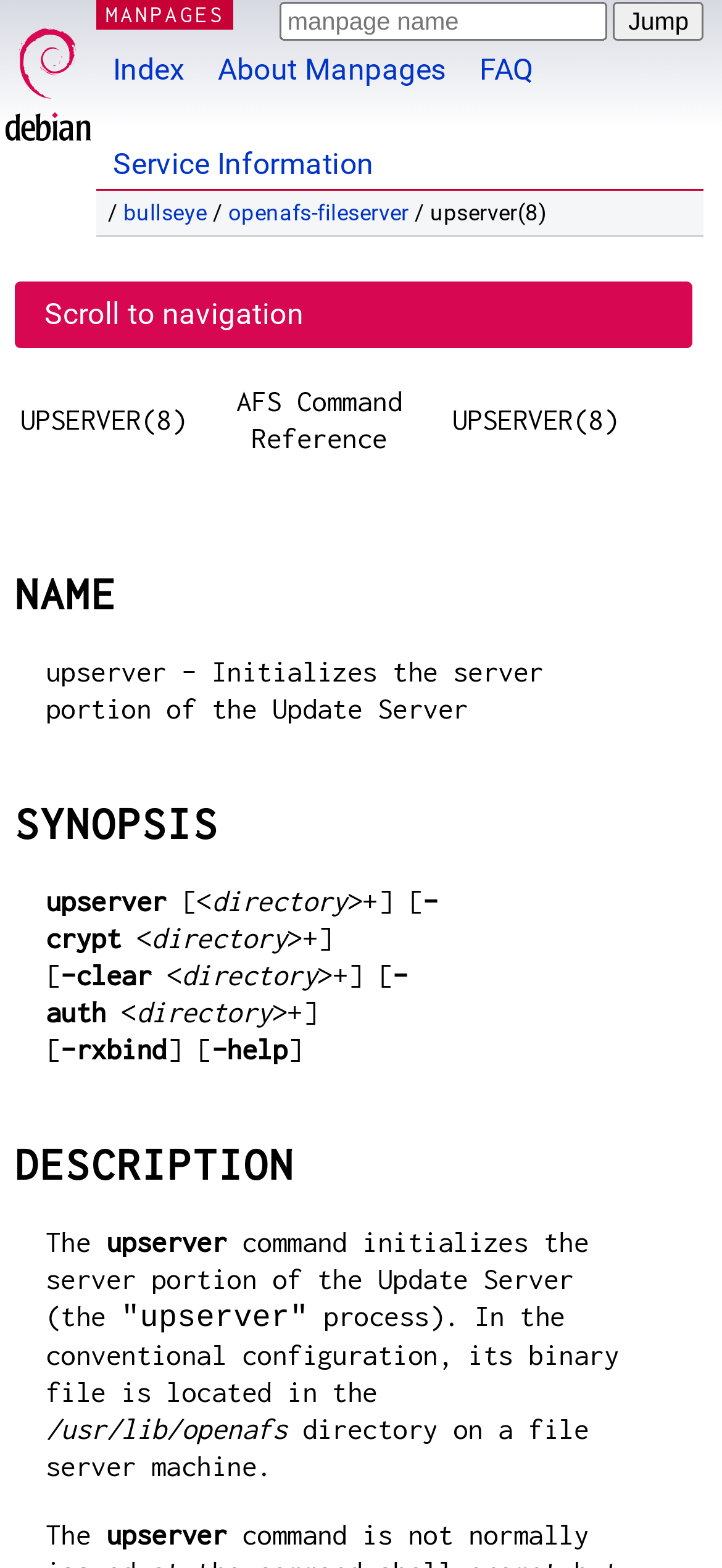Offer a meticulous caption that includes all visible features of the webpage.

This webpage appears to be a documentation page for the `upserver` command in the OpenAFS file system. At the top, there is a Debian logo and a link to the Debian manpages. Below this, there is a navigation menu with links to the index, about manpages, FAQ, and service information.

The main content of the page is divided into sections, including "NAME", "SYNOPSIS", "DESCRIPTION", and others. The "NAME" section displays the title "UPSERVER(8)" in a large font, along with a brief description of the command.

In the "SYNOPSIS" section, there is a table with three columns, displaying the command syntax and options. The options include `-crypt`, `-clear`, `-auth`, and `-rxbind`, each with its own description.

The "DESCRIPTION" section provides a detailed explanation of the `upserver` command, including its purpose and how it is used. The text is divided into paragraphs, with some words and phrases highlighted in a larger font.

Throughout the page, there are also links to other related documentation and resources, such as the OpenAFS file system documentation. Overall, the page appears to be a technical documentation resource for system administrators and developers working with the OpenAFS file system.